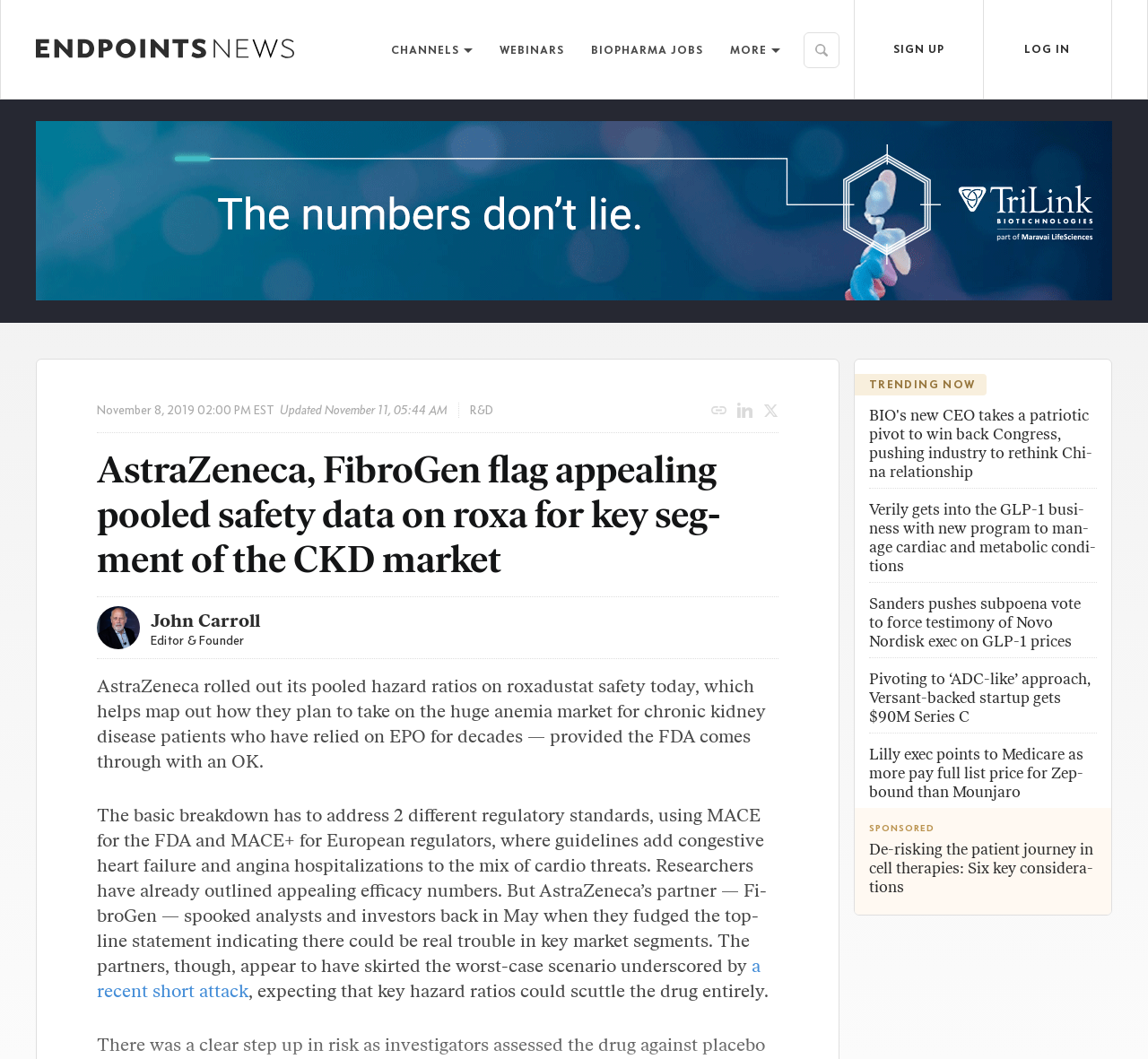Please identify the bounding box coordinates of the element's region that should be clicked to execute the following instruction: "Click on the 'LOG IN' button". The bounding box coordinates must be four float numbers between 0 and 1, i.e., [left, top, right, bottom].

[0.857, 0.0, 0.969, 0.094]